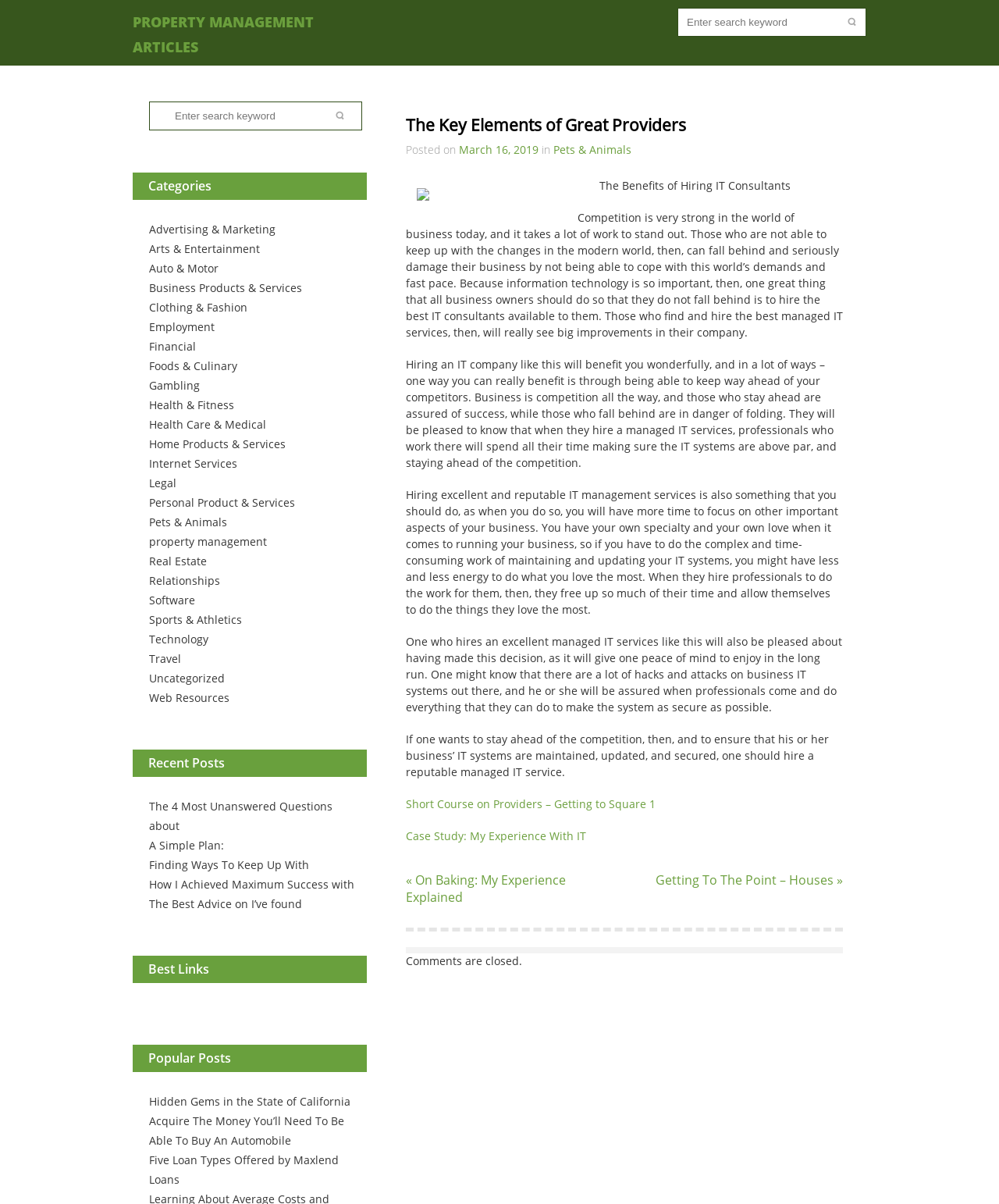How many links are there under 'Recent Posts'?
Using the image as a reference, give a one-word or short phrase answer.

4